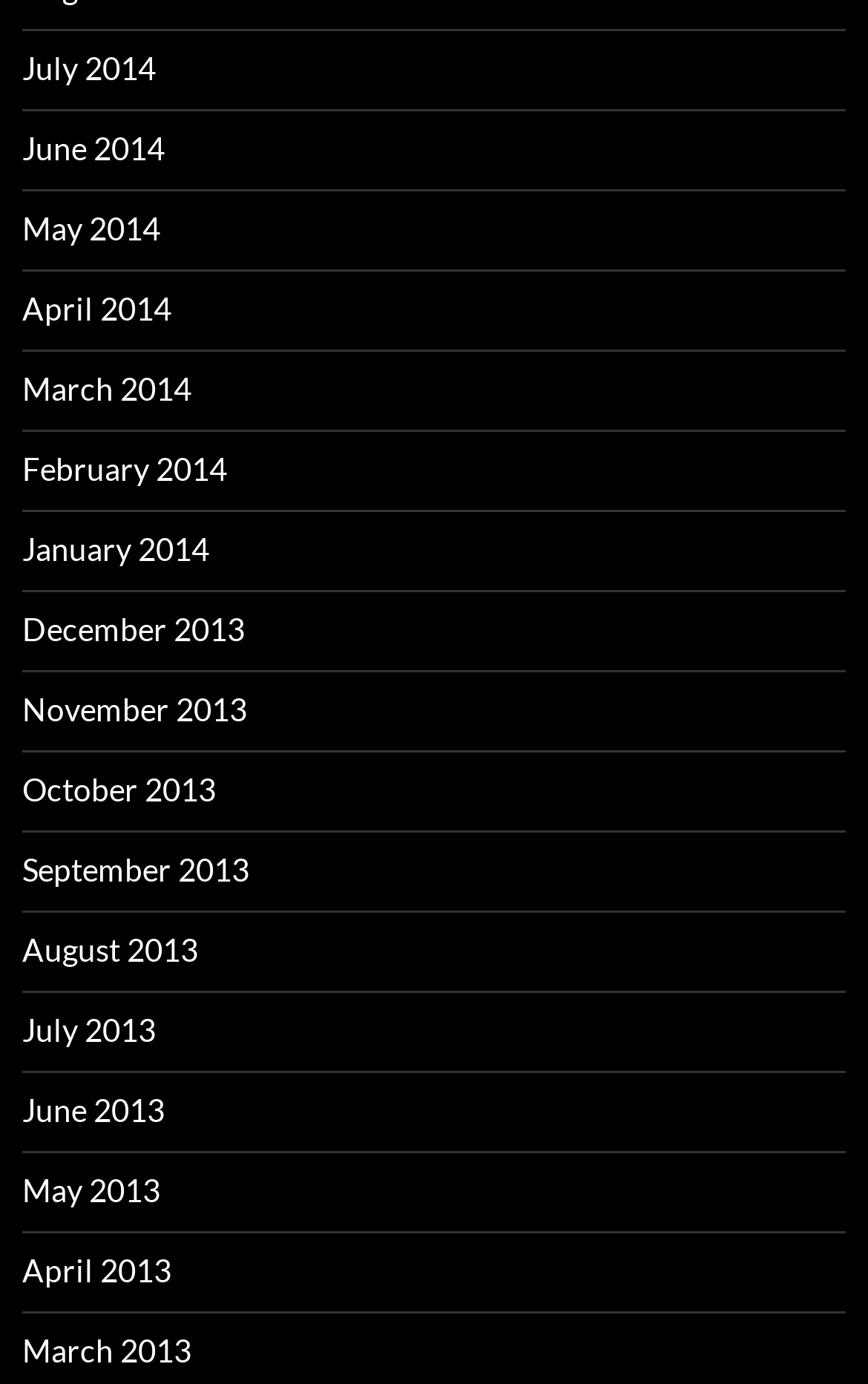Please find the bounding box coordinates of the element that needs to be clicked to perform the following instruction: "view April 2013". The bounding box coordinates should be four float numbers between 0 and 1, represented as [left, top, right, bottom].

[0.026, 0.904, 0.197, 0.931]